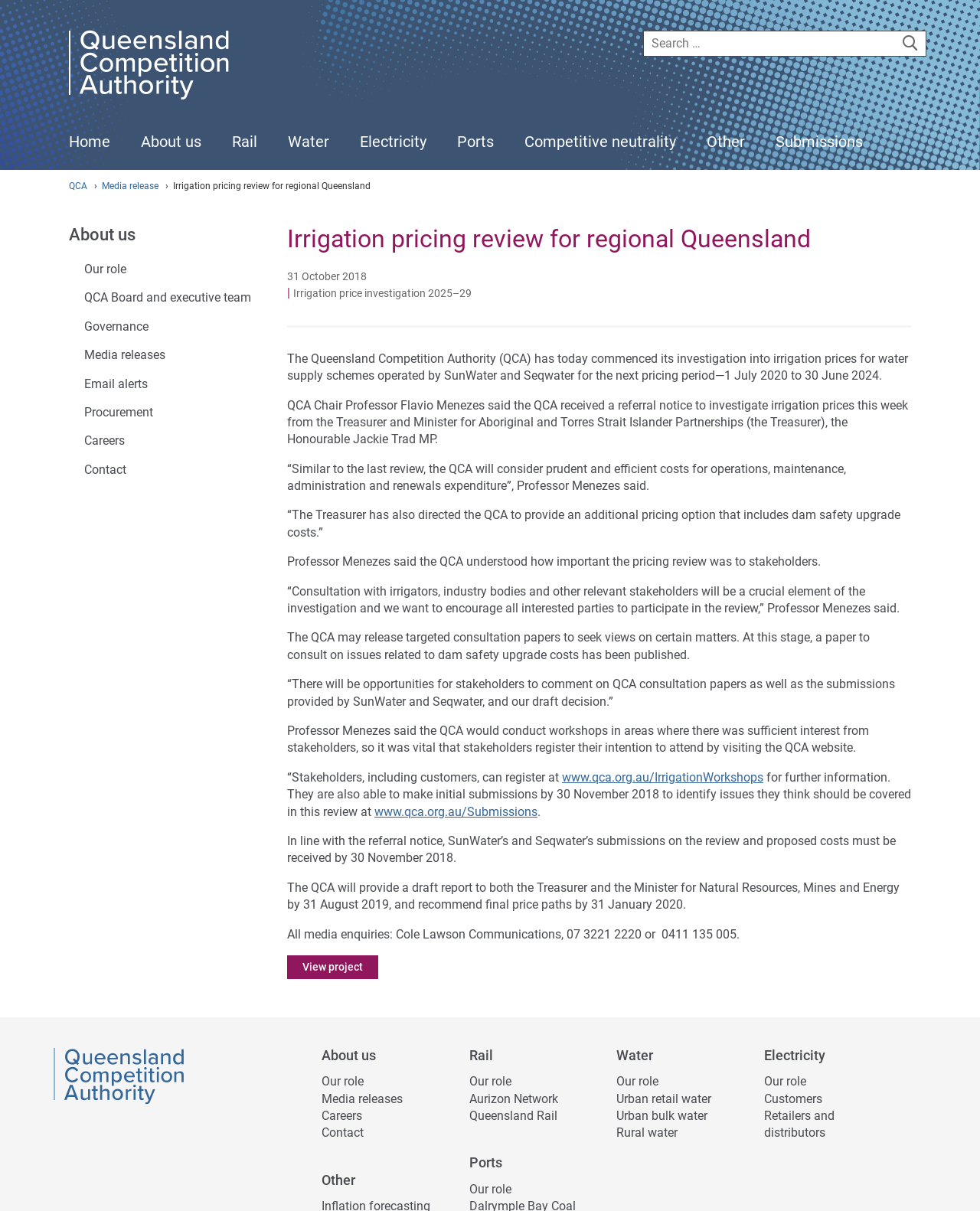Provide a brief response using a word or short phrase to this question:
What is the purpose of the search box on the top right?

Site search